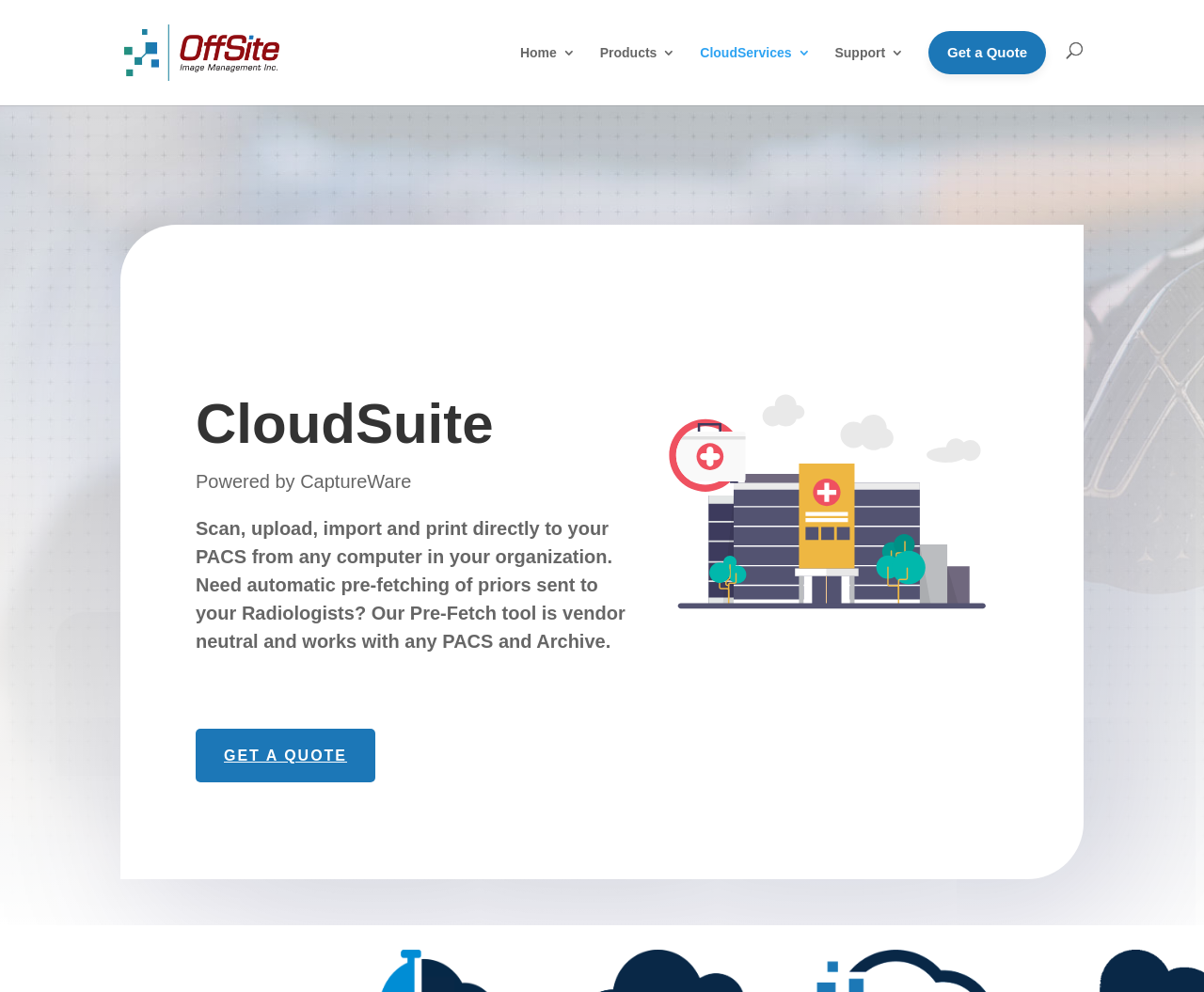Provide a comprehensive caption for the webpage.

The webpage is titled "CloudSUITE | Offsite Website" and has a prominent logo image with the same name at the top left corner. Below the logo, there is a navigation menu with four links: "Home 3", "Products 3", "CloudServices 3", and "Get a Quote", aligned horizontally across the top of the page.

On the top right corner, there is a search bar that spans almost the entire width of the page. Below the navigation menu, there is a heading "CloudSuite" followed by a brief description of the service, which explains that it allows users to scan, upload, import, and print directly to their PACS from any computer in their organization. The description also mentions a pre-fetch tool that can automatically send priors to radiologists.

To the right of the description, there is a large image that takes up most of the page's width. At the bottom left of the image, there is a link to "GET A QUOTE". Above the image, there is a small text "Powered by CaptureWare". At the top right corner of the page, there is a static text "Support".